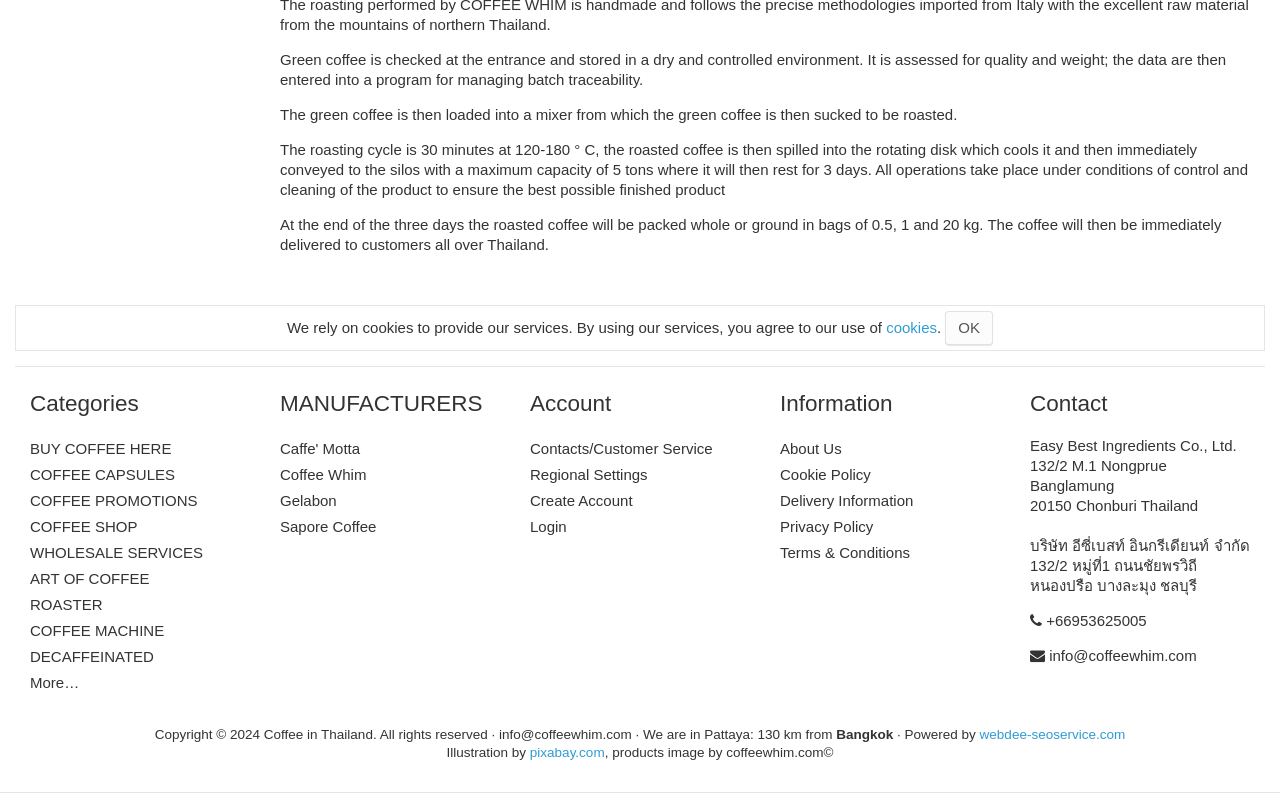How many days does the roasted coffee rest?
Look at the image and respond with a one-word or short phrase answer.

3 days